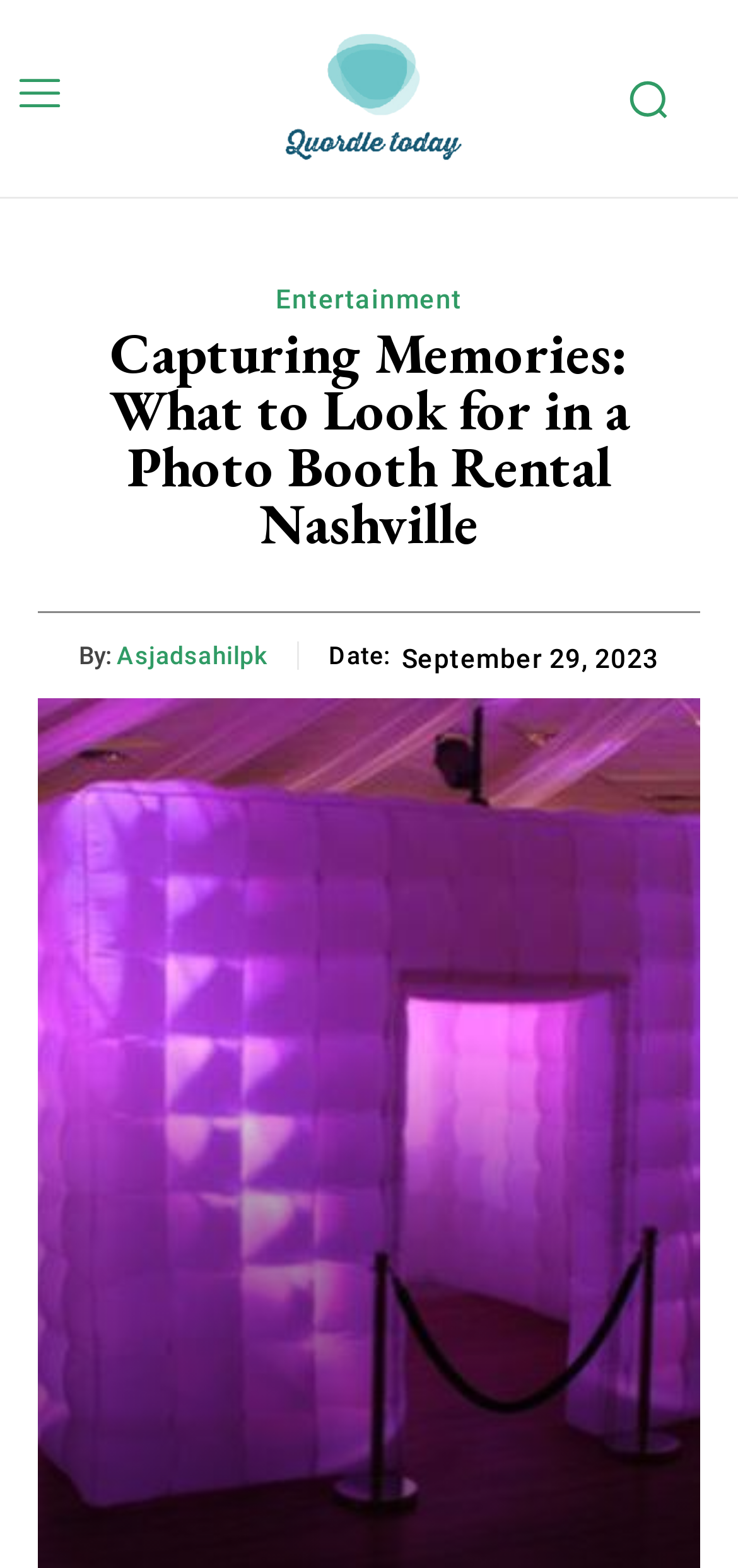Answer the question using only a single word or phrase: 
What is the category of the article?

Entertainment